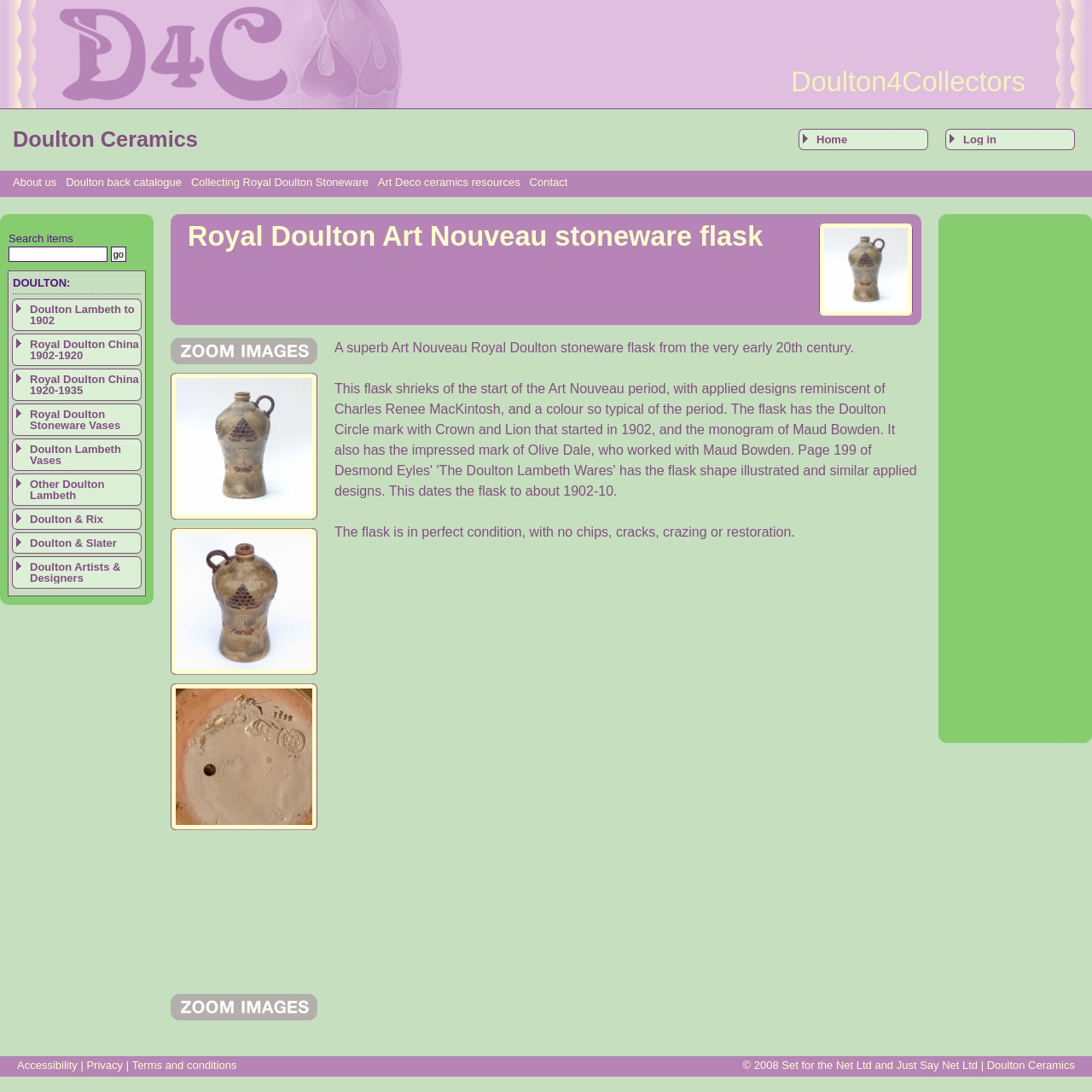Locate the bounding box coordinates of the clickable region necessary to complete the following instruction: "Search for items". Provide the coordinates in the format of four float numbers between 0 and 1, i.e., [left, top, right, bottom].

[0.008, 0.226, 0.098, 0.24]